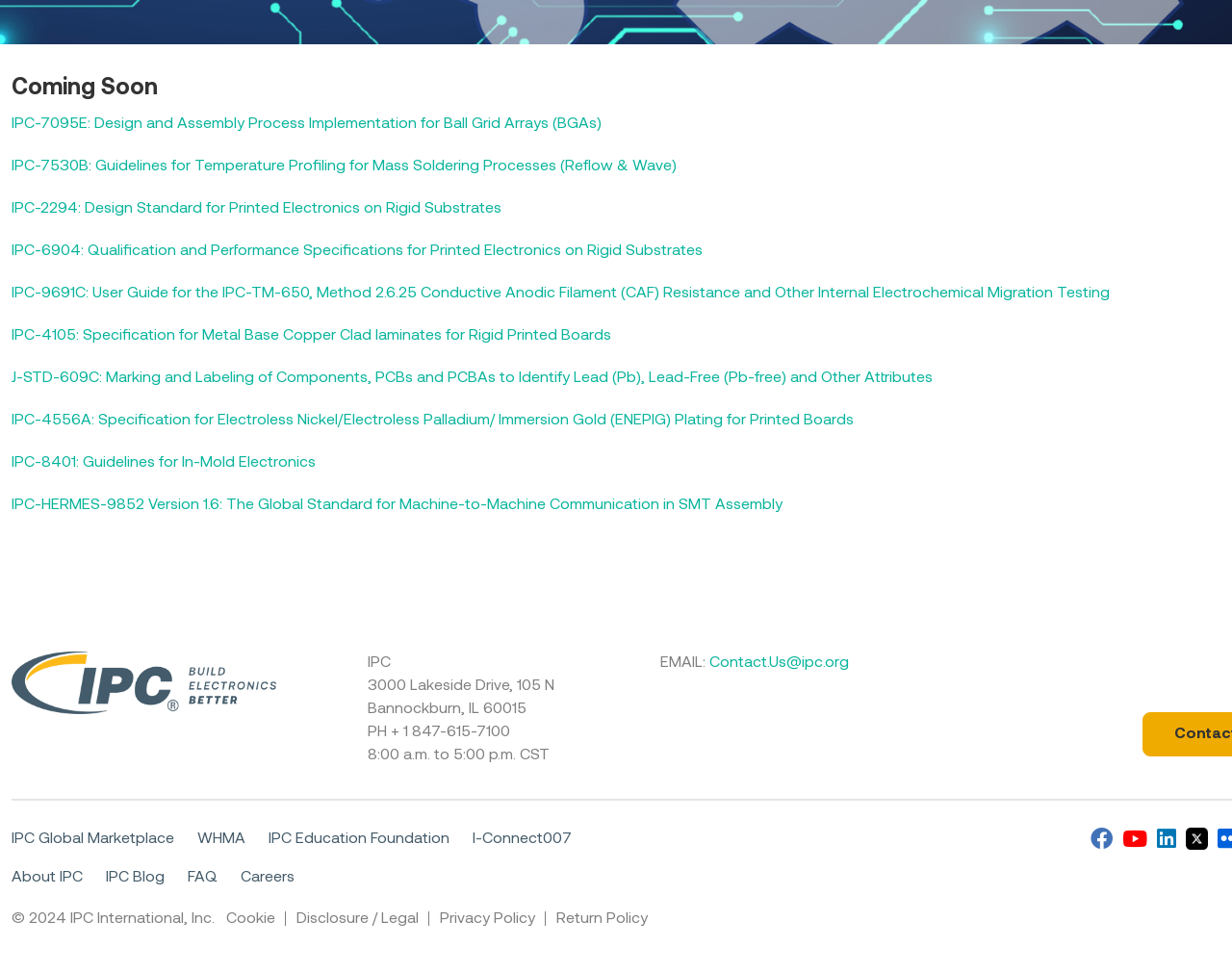How many social media links are at the bottom of the webpage?
Can you offer a detailed and complete answer to this question?

I counted the number of social media links at the bottom of the webpage, which include Facebook, YouTube, LinkedIn, and Twitter.